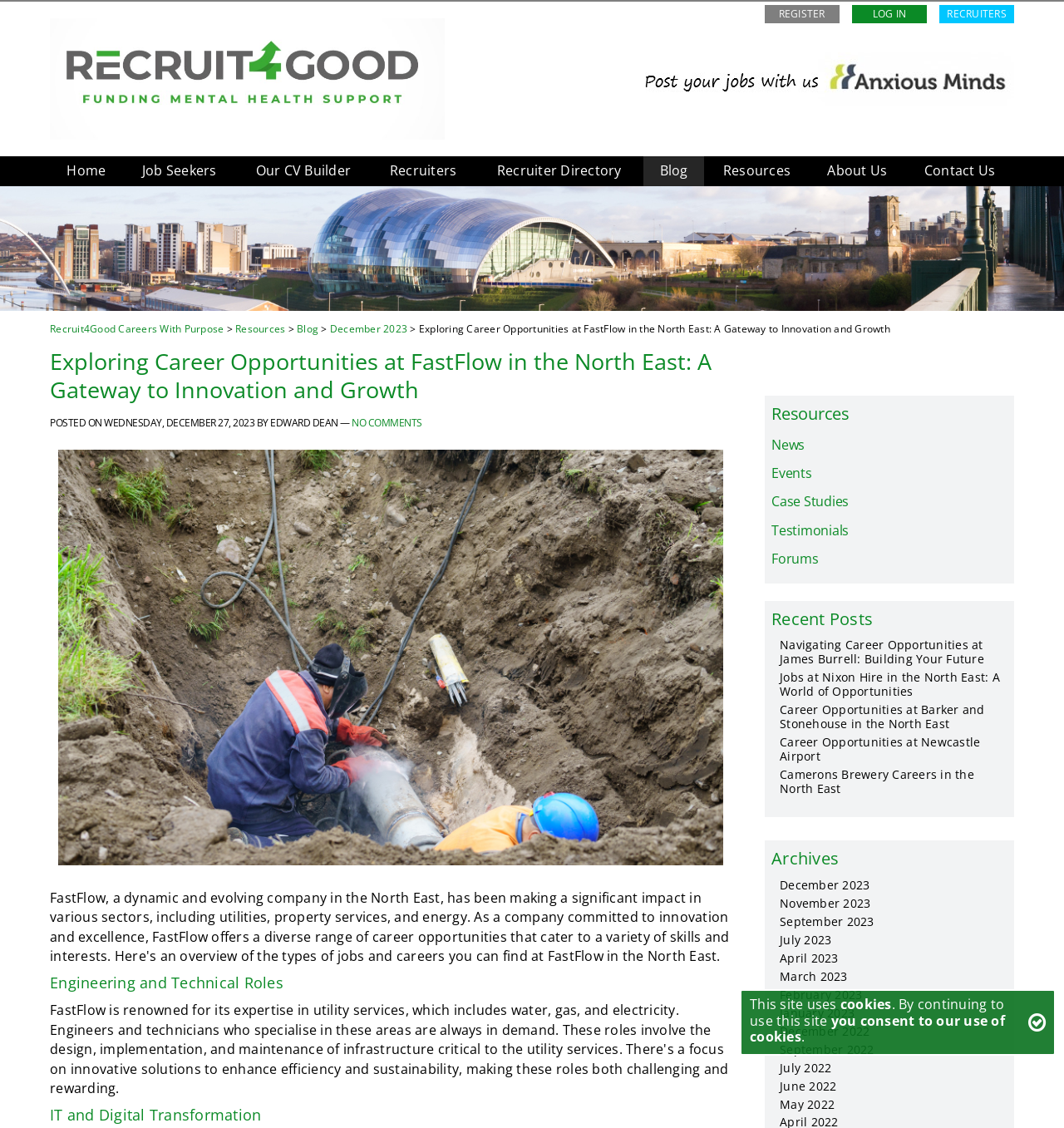How many links are there in the top navigation bar?
Please provide a comprehensive answer based on the contents of the image.

I counted the links in the top navigation bar, which are 'Home', 'Job Seekers', 'Our CV Builder', 'Recruiters', 'Recruiter Directory', 'Blog', 'Resources', 'About Us', 'Contact Us', 'REGISTER', and 'LOG IN'. There are 11 links in total.